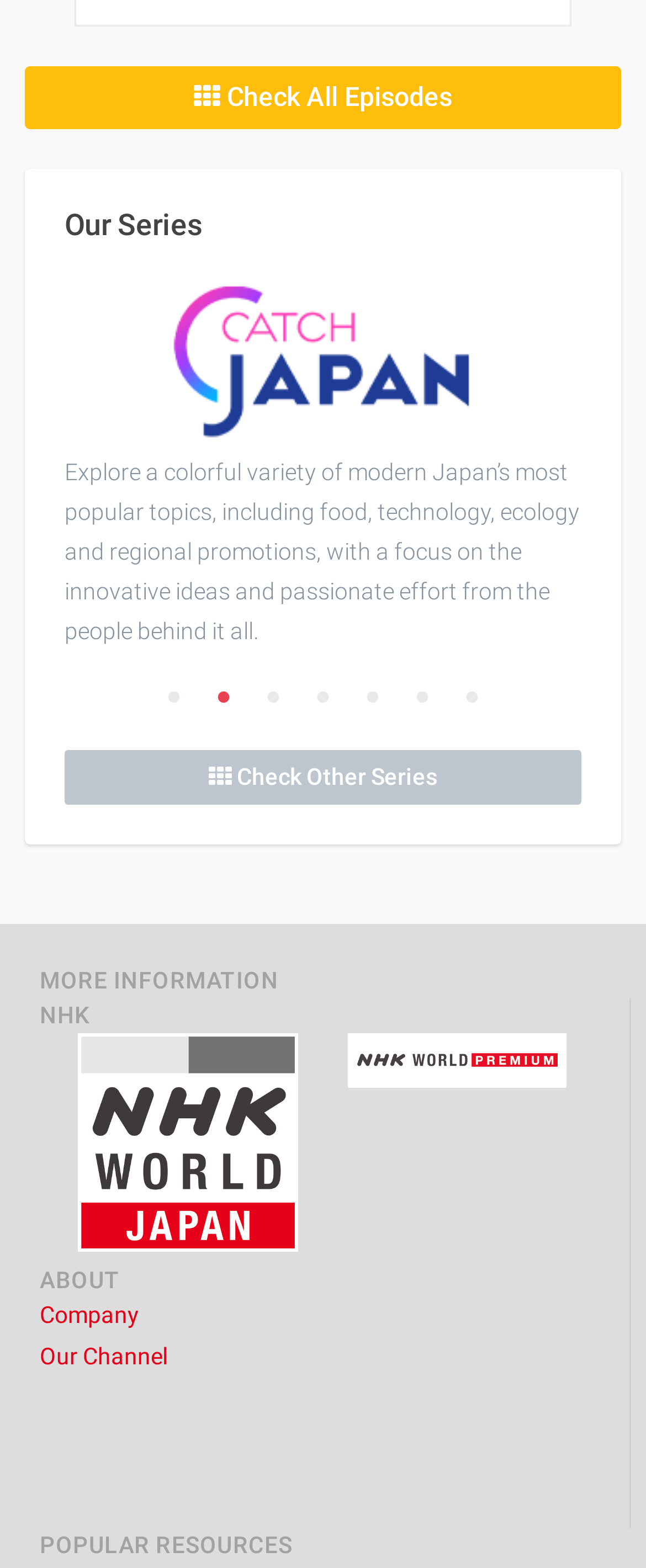Identify the bounding box of the HTML element described here: "Our Channel". Provide the coordinates as four float numbers between 0 and 1: [left, top, right, bottom].

[0.062, 0.857, 0.259, 0.874]